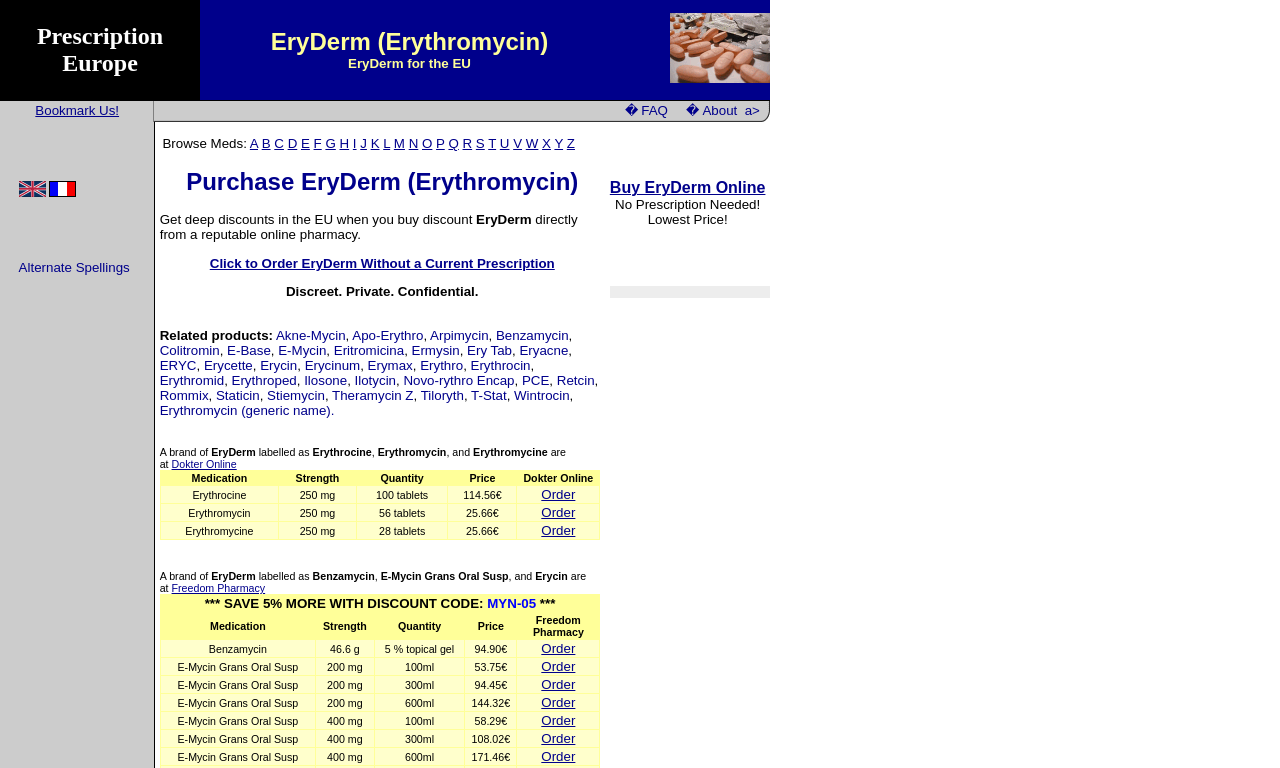Please specify the bounding box coordinates for the clickable region that will help you carry out the instruction: "Check related product Akne-Mycin".

[0.216, 0.427, 0.27, 0.446]